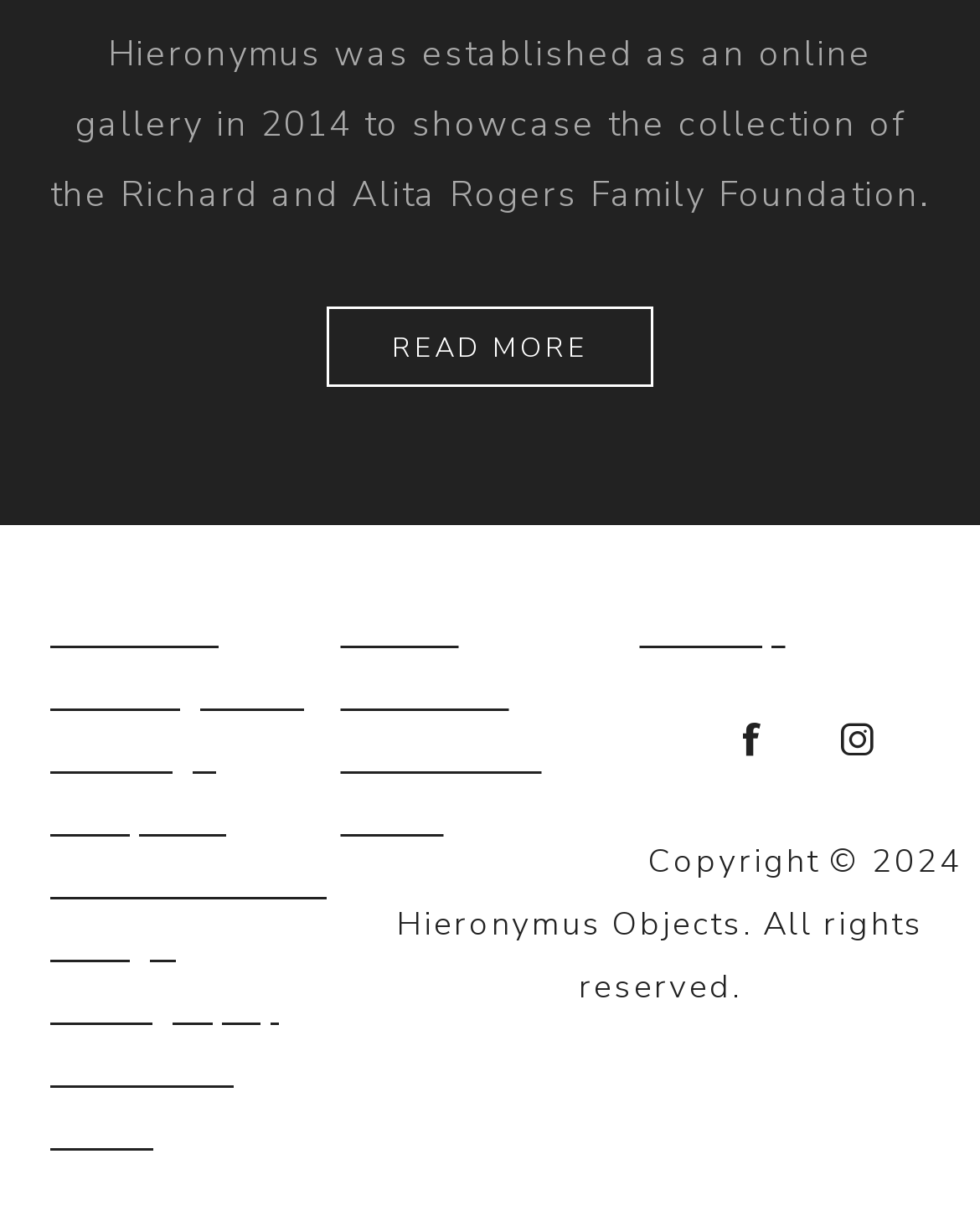What is the year the online gallery was established?
Carefully analyze the image and provide a thorough answer to the question.

The answer can be found in the StaticText element with the text 'Hieronymus was established as an online gallery in 2014 to showcase the collection of the Richard and Alita Rogers Family Foundation.'